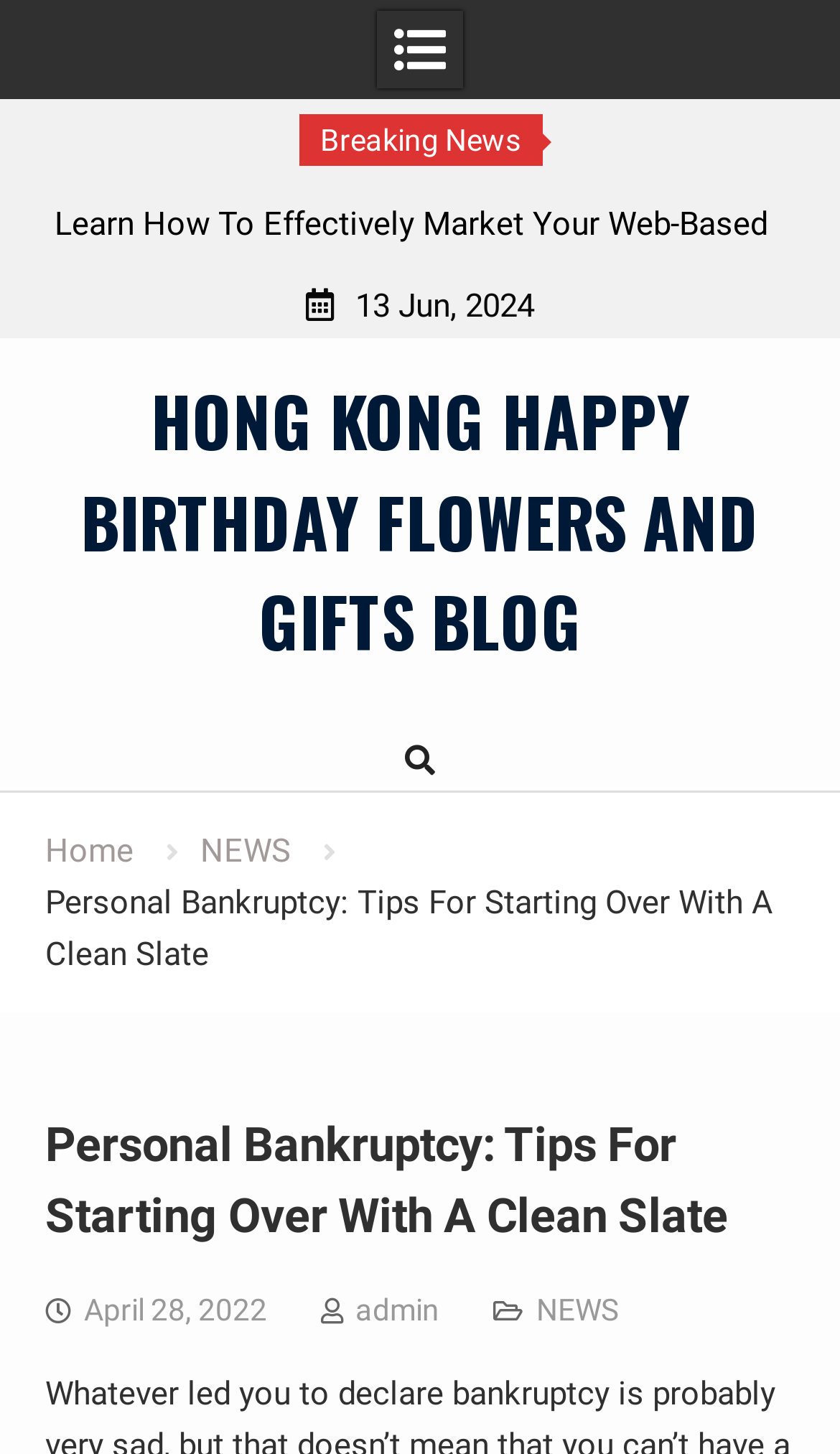Kindly determine the bounding box coordinates for the clickable area to achieve the given instruction: "read NEWS".

[0.238, 0.572, 0.346, 0.598]